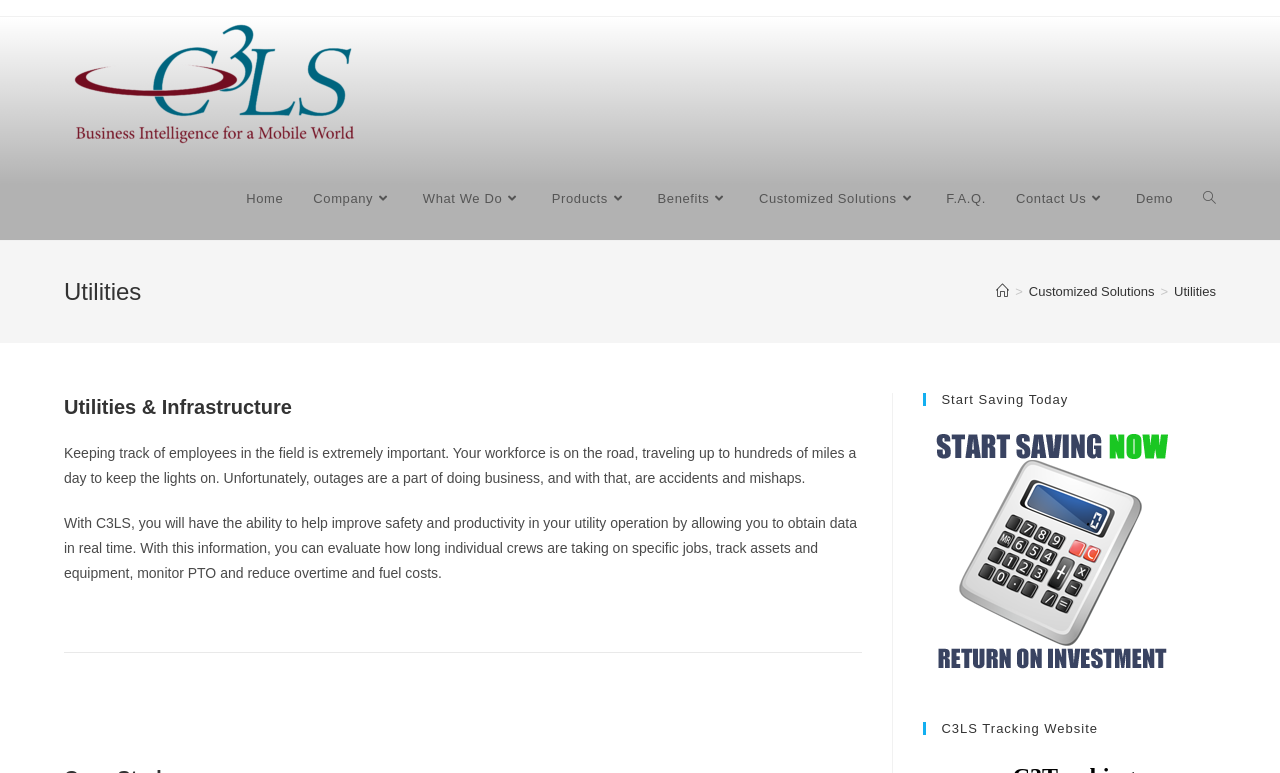Pinpoint the bounding box coordinates of the element that must be clicked to accomplish the following instruction: "Click on the 'What We Do' link". The coordinates should be in the format of four float numbers between 0 and 1, i.e., [left, top, right, bottom].

[0.319, 0.203, 0.419, 0.31]